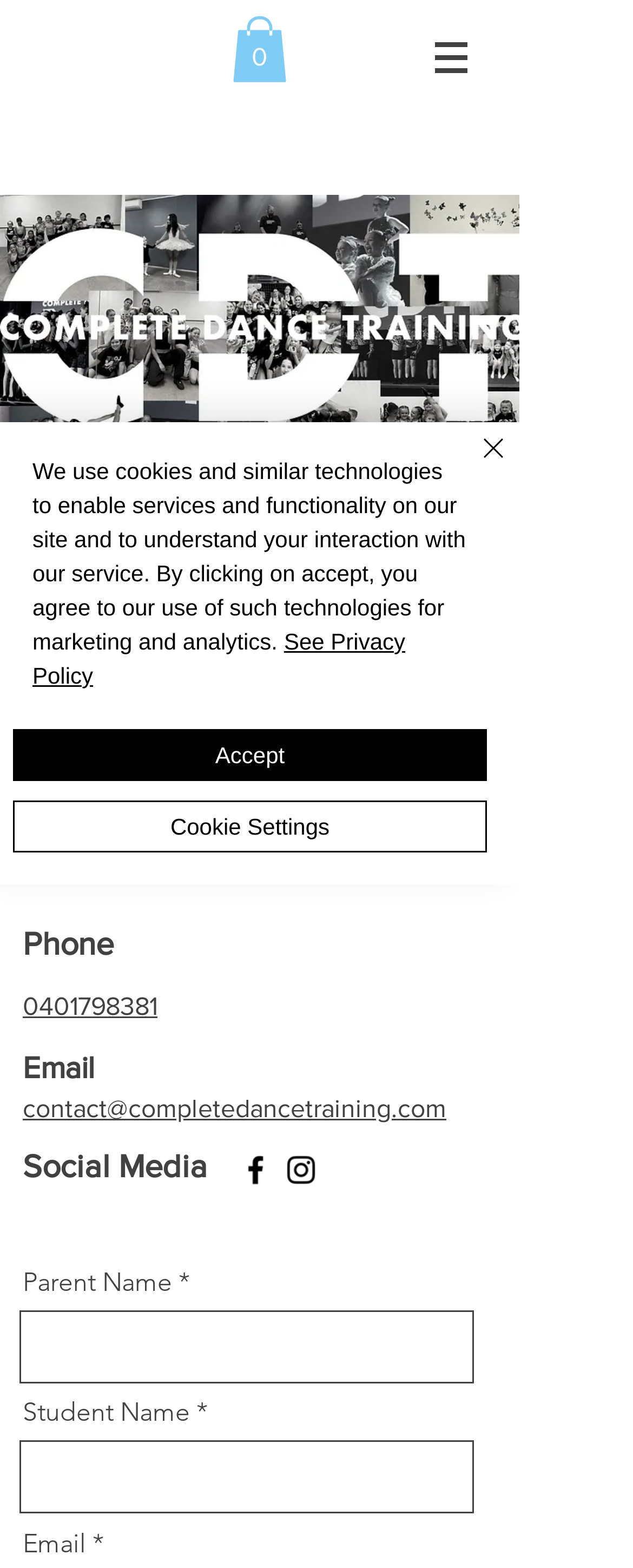Please predict the bounding box coordinates of the element's region where a click is necessary to complete the following instruction: "Click the Trial Class link". The coordinates should be represented by four float numbers between 0 and 1, i.e., [left, top, right, bottom].

[0.215, 0.53, 0.572, 0.562]